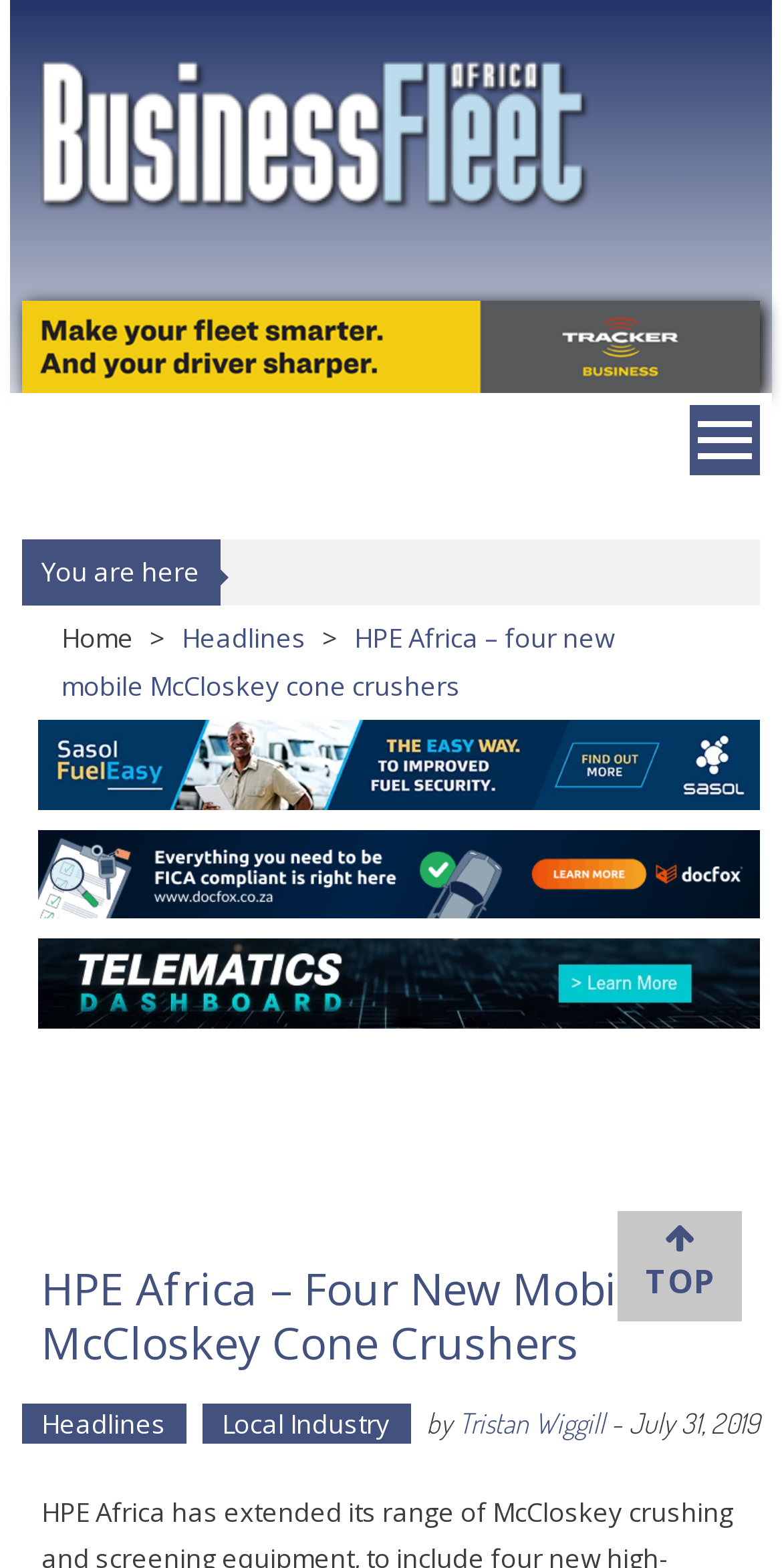How many images are there in the article?
Refer to the image and give a detailed answer to the question.

There are three images in the article, which can be found by looking at the image elements with OCR text '' and their corresponding bounding box coordinates.